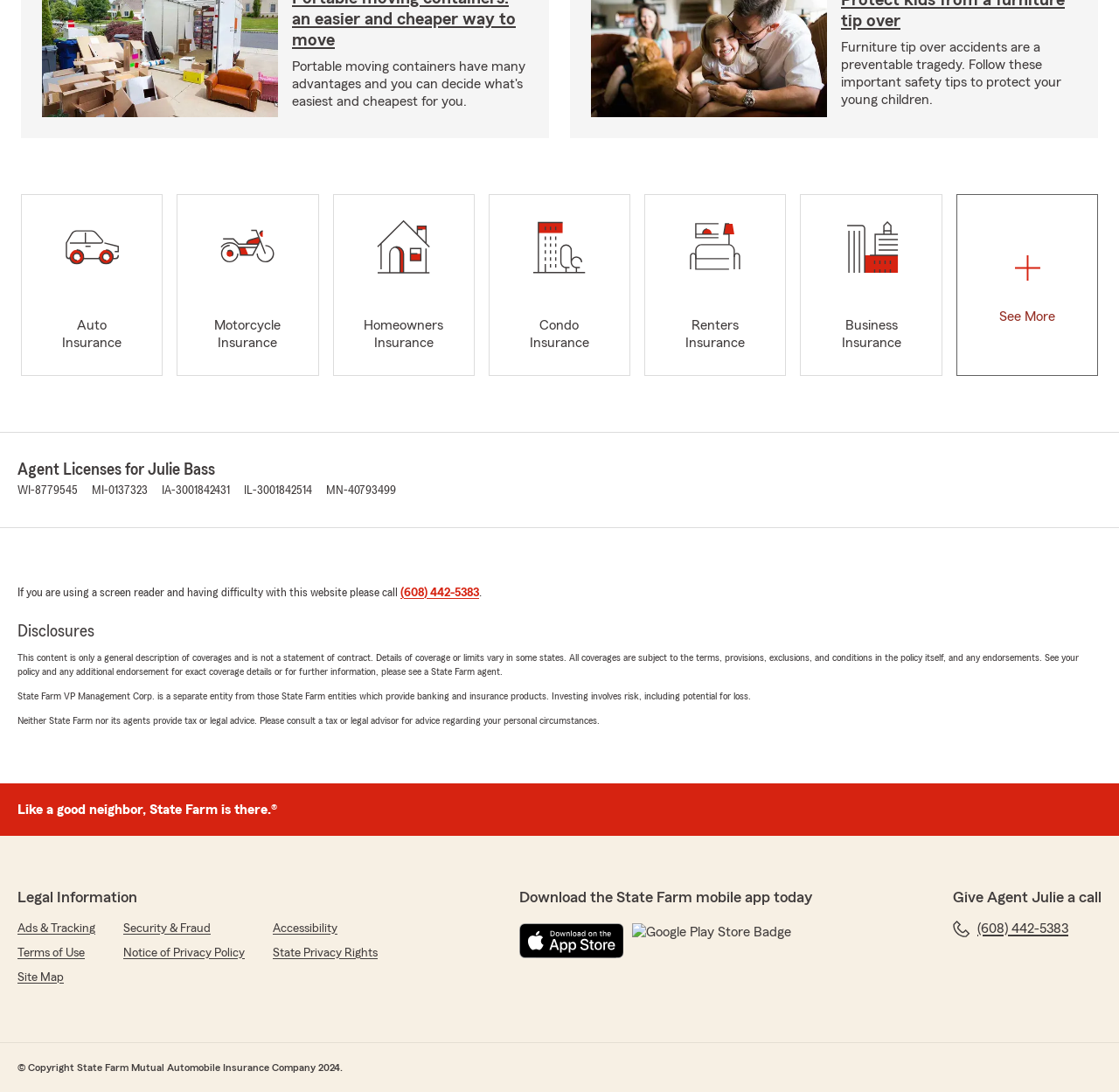Please give a succinct answer to the question in one word or phrase:
What is the slogan mentioned at the bottom of the page?

Like a good neighbor, State Farm is there.